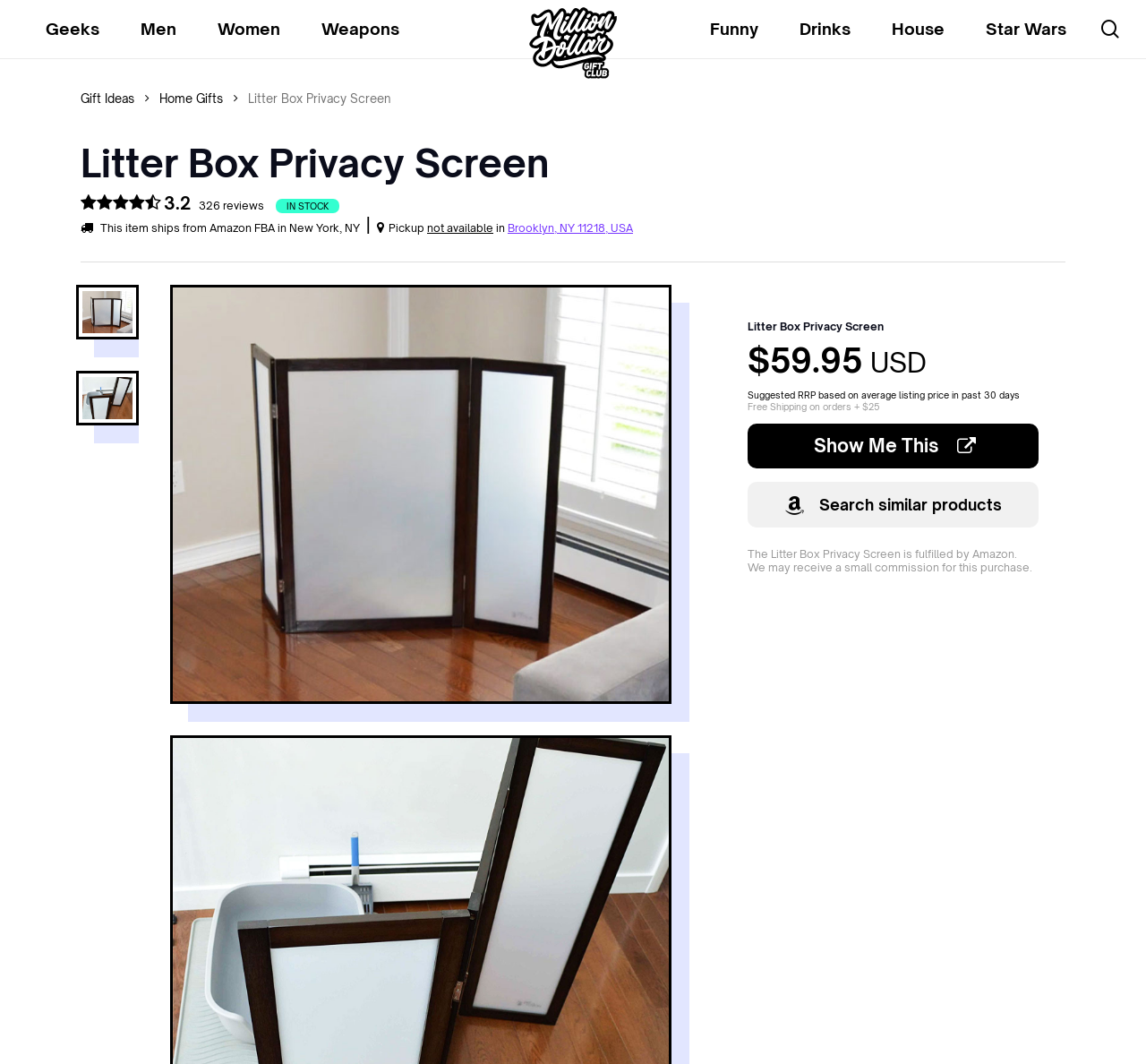Reply to the question with a single word or phrase:
Is the product in stock?

Yes